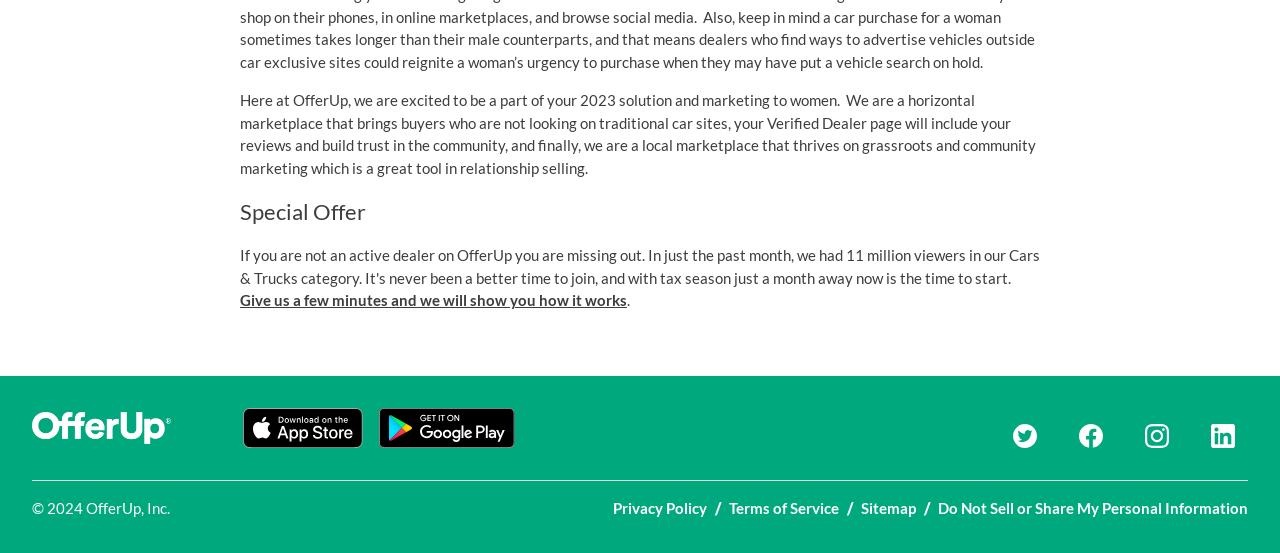How many social media logos are present on the webpage?
Refer to the image and give a detailed answer to the query.

The social media logos present on the webpage are Twitter, Facebook, Instagram, and LinkedIn, which are four in total.